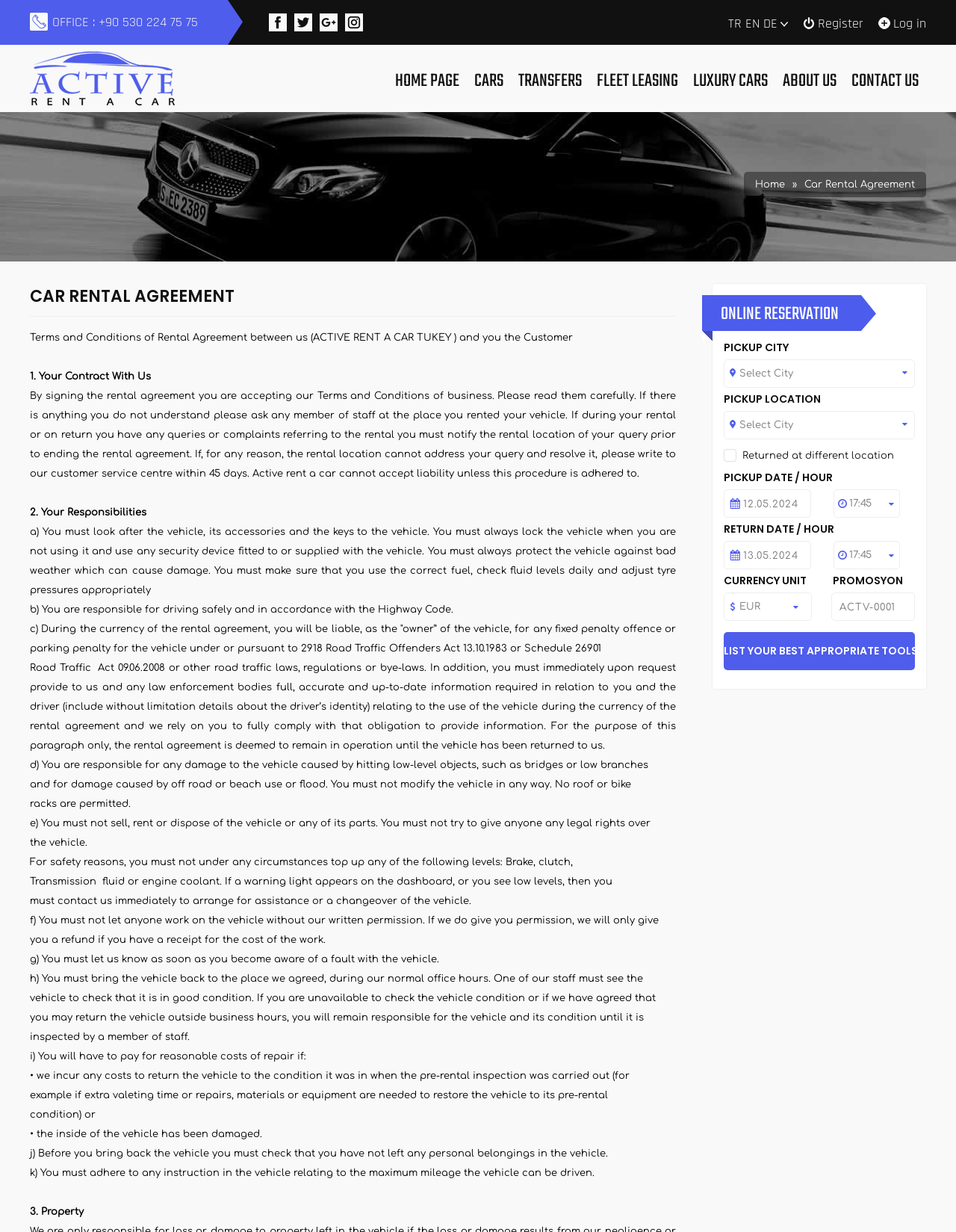Provide the bounding box coordinates for the specified HTML element described in this description: "Cars". The coordinates should be four float numbers ranging from 0 to 1, in the format [left, top, right, bottom].

[0.496, 0.055, 0.527, 0.077]